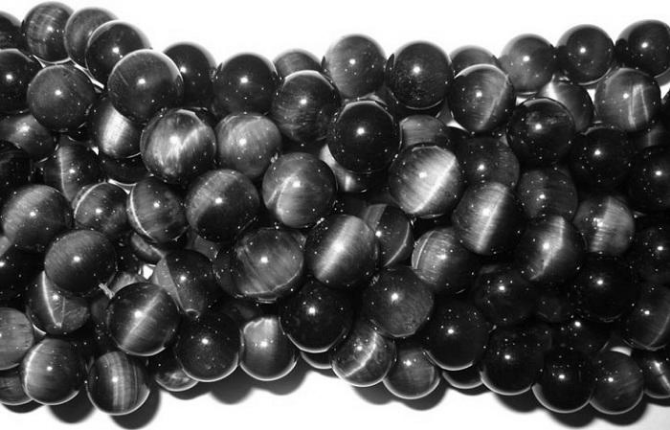What is Blue Tiger Eye believed to enhance?
Give a single word or phrase answer based on the content of the image.

Intuition and mental clarity